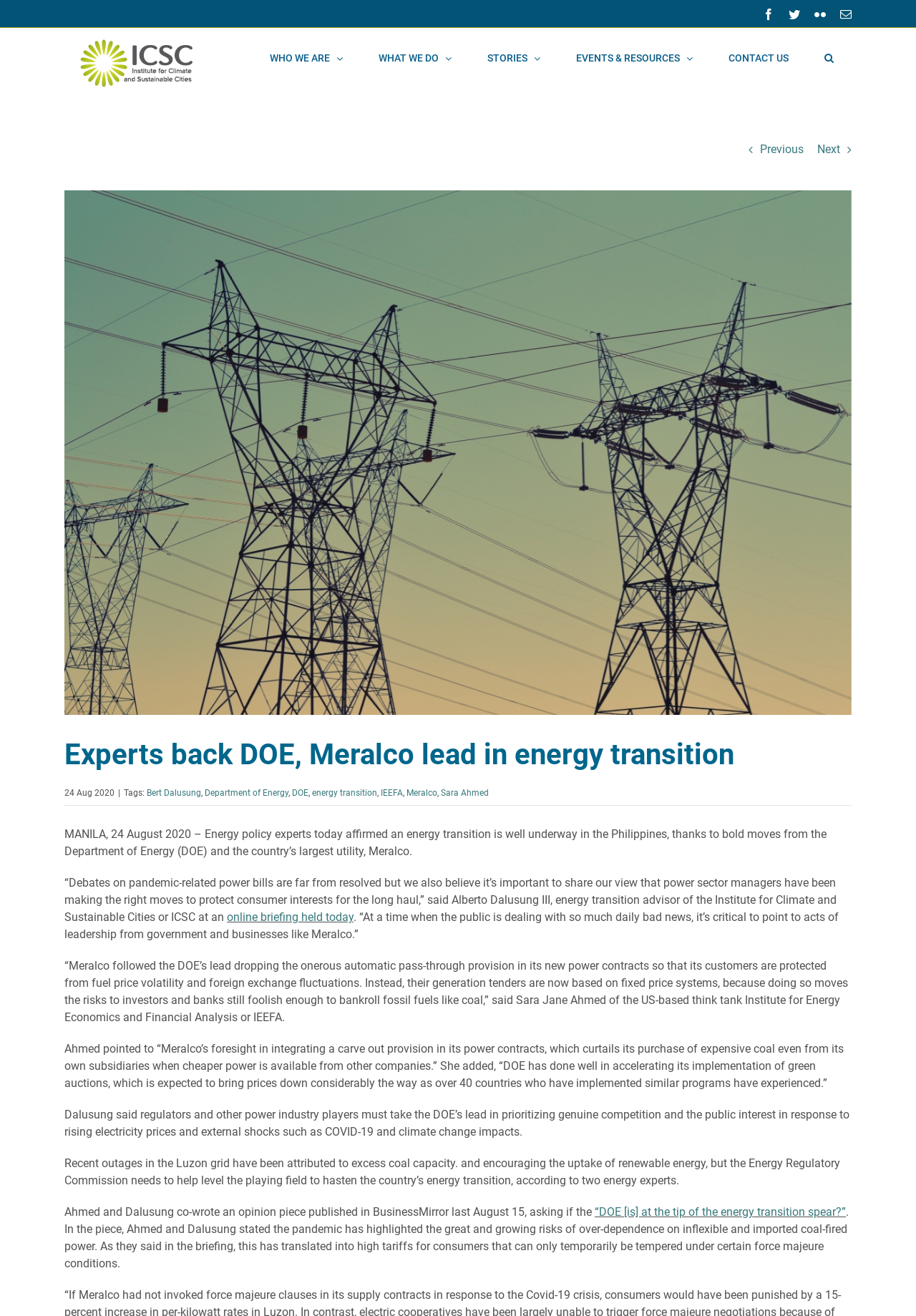Could you find the bounding box coordinates of the clickable area to complete this instruction: "Read more about DOE"?

[0.223, 0.599, 0.315, 0.606]